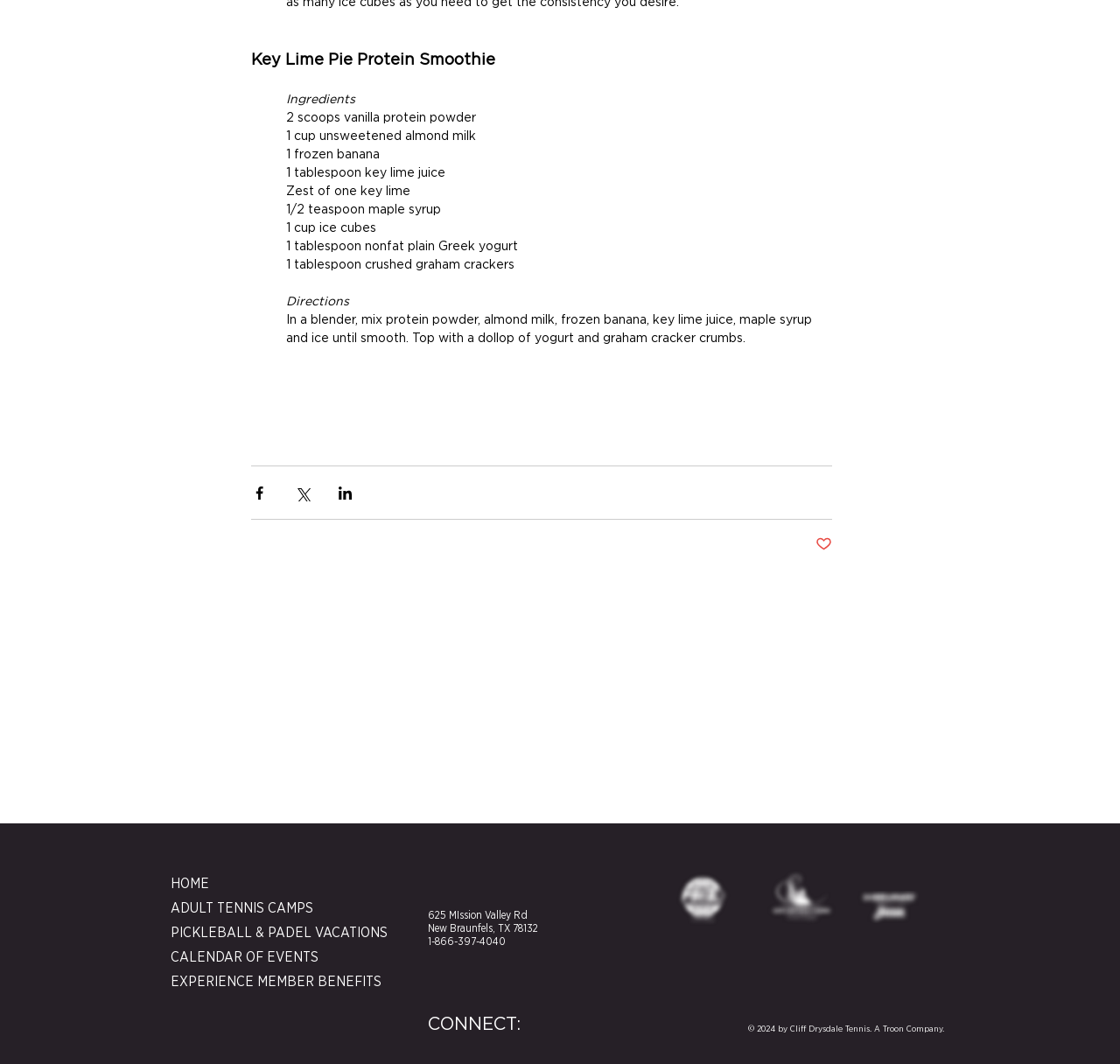Answer the question with a brief word or phrase:
What is the address of the tennis facility?

625 Mission Valley Rd, New Braunfels, TX 78132